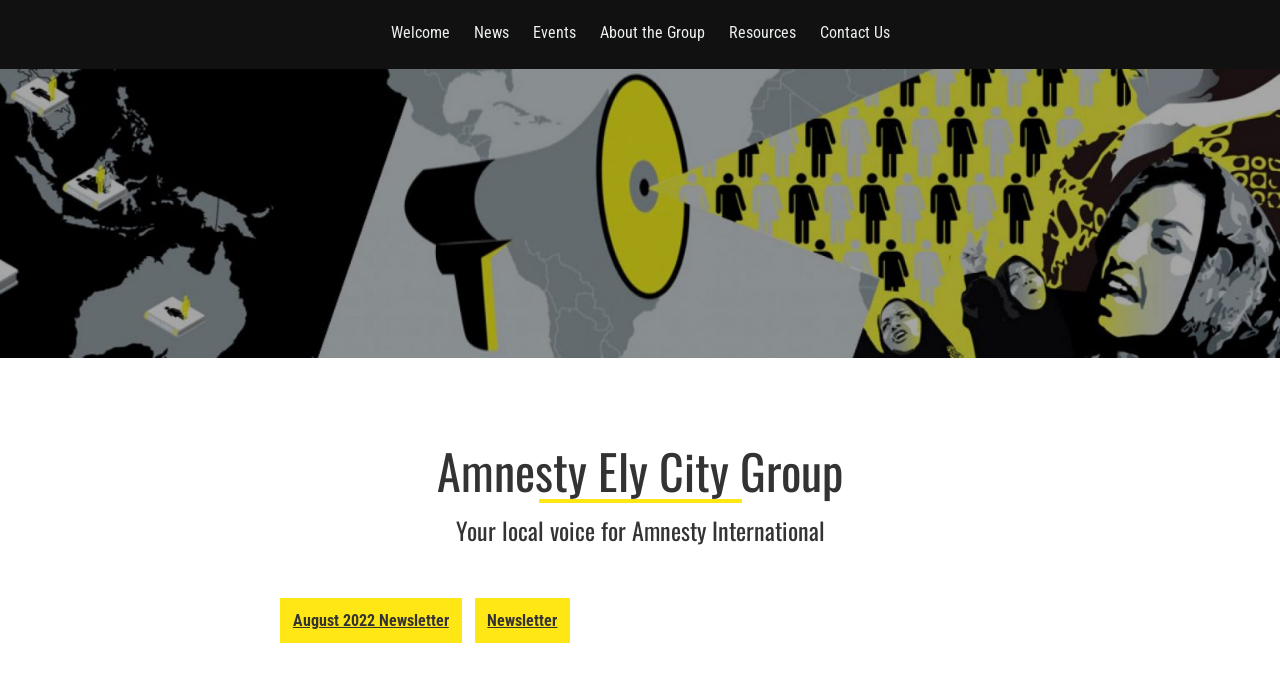With reference to the screenshot, provide a detailed response to the question below:
What is the text below the Amnesty Ely City Group link?

I found the link 'Amnesty Ely City Group' and looked for the adjacent StaticText element, which contains the text 'Your local voice for Amnesty International'.